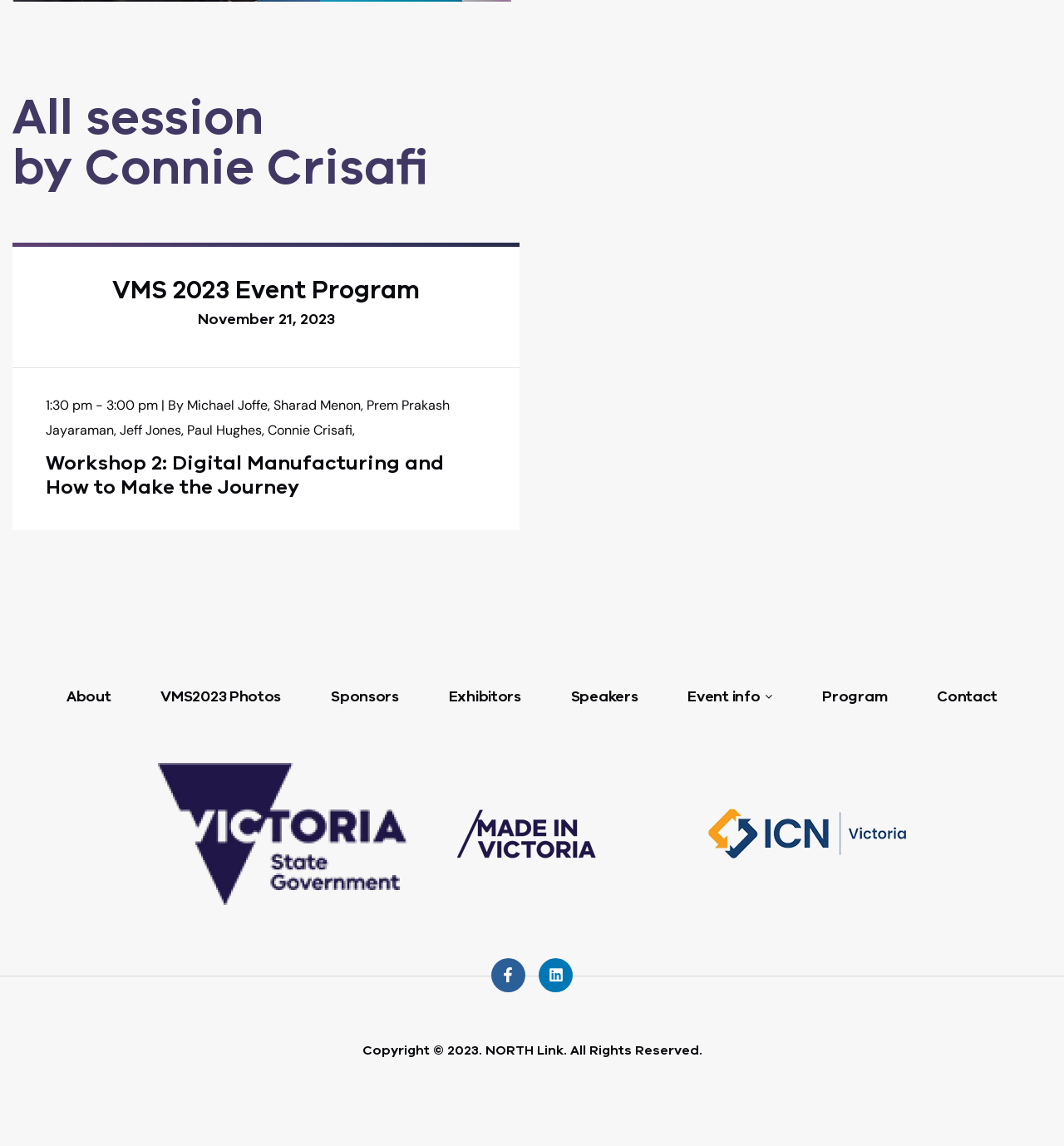Please locate the bounding box coordinates of the element that should be clicked to complete the given instruction: "Go to the About page".

[0.047, 0.593, 0.12, 0.622]